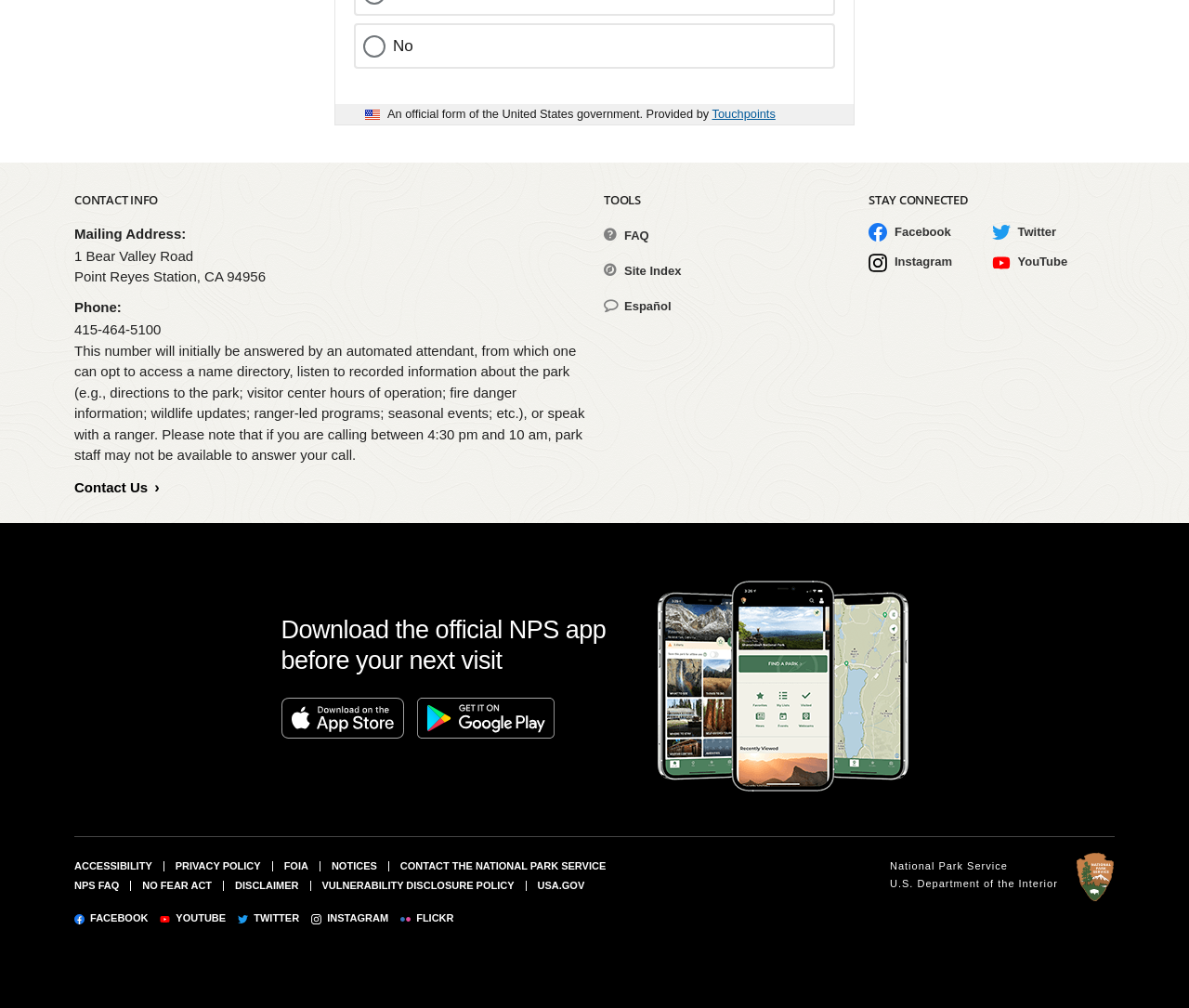Answer the question briefly using a single word or phrase: 
What is the mailing address of the park?

1 Bear Valley Road, Point Reyes Station, CA 94956